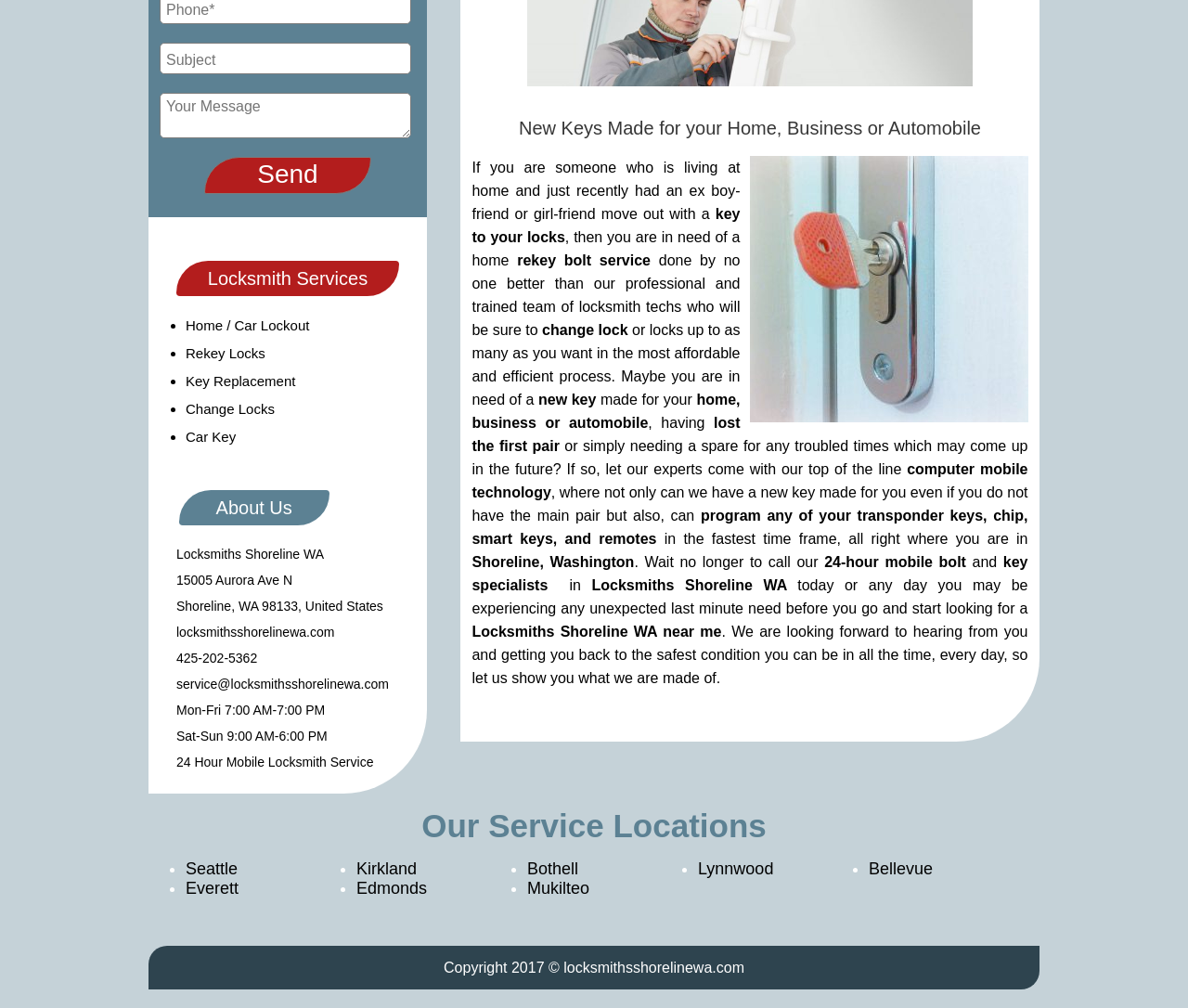Can you find the bounding box coordinates for the element that needs to be clicked to execute this instruction: "Get locksmith services"? The coordinates should be given as four float numbers between 0 and 1, i.e., [left, top, right, bottom].

[0.148, 0.259, 0.336, 0.294]